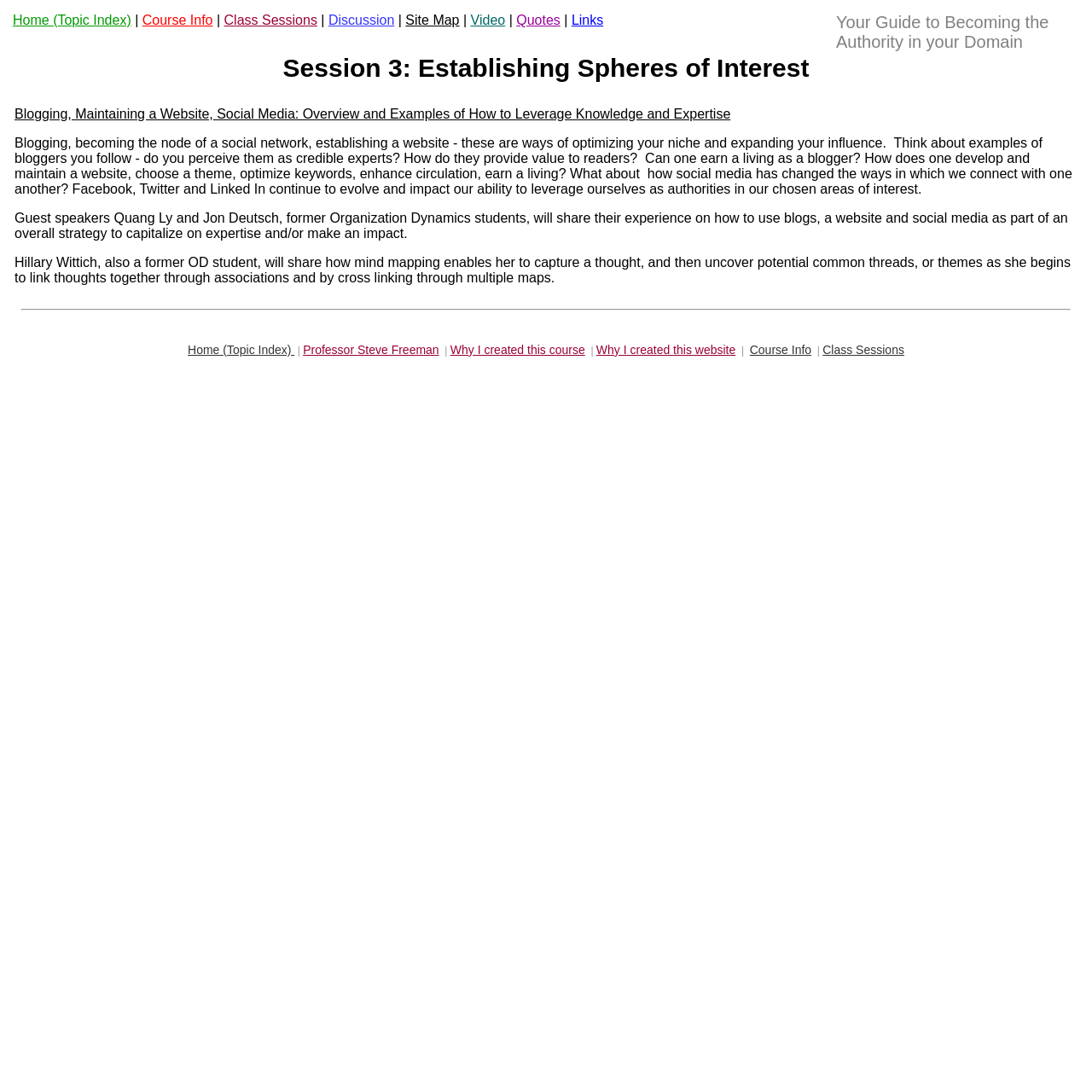Locate the bounding box coordinates of the clickable area needed to fulfill the instruction: "Go to Home page".

[0.012, 0.012, 0.12, 0.025]